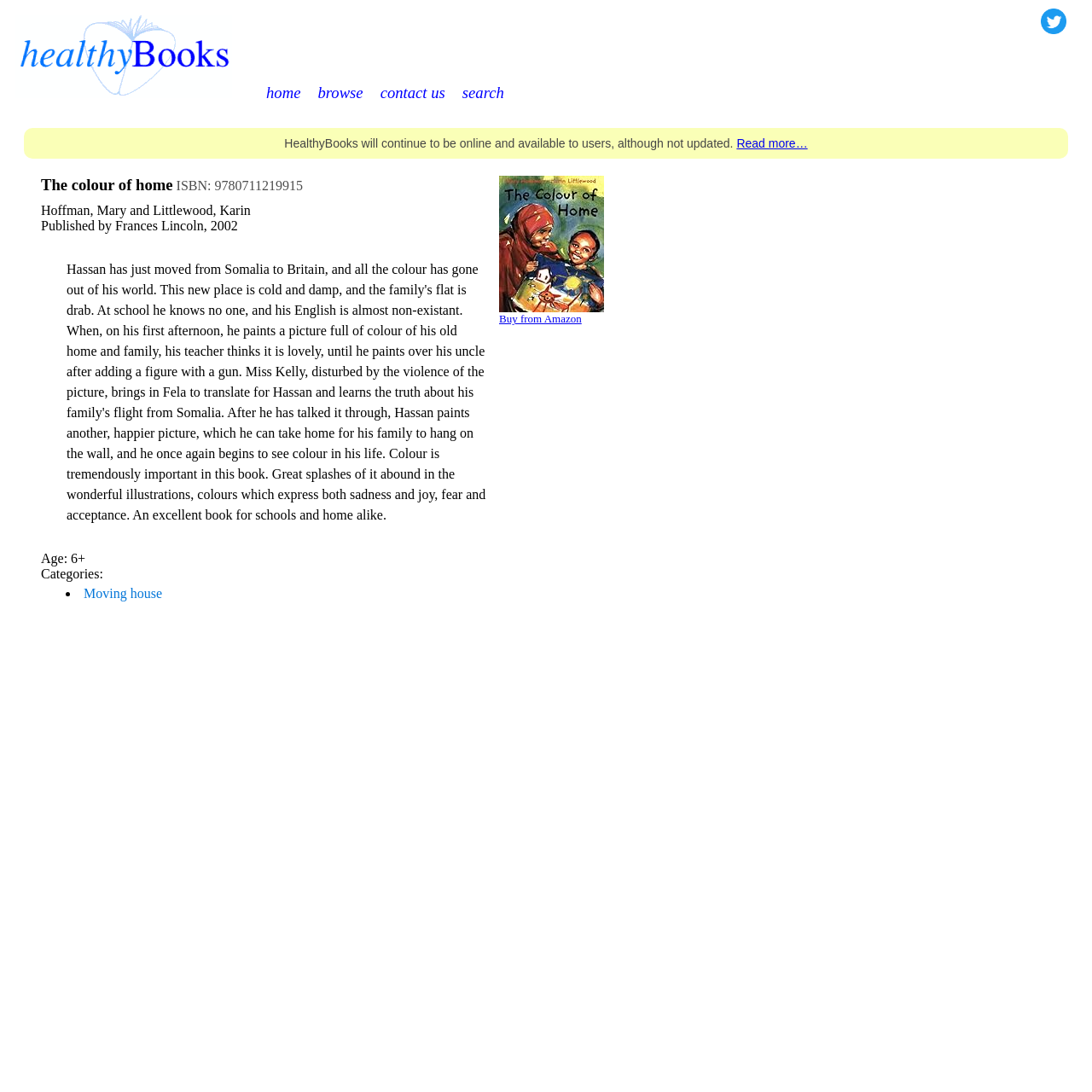Determine the bounding box coordinates of the region to click in order to accomplish the following instruction: "Read more about HealthyBooks". Provide the coordinates as four float numbers between 0 and 1, specifically [left, top, right, bottom].

[0.675, 0.125, 0.74, 0.138]